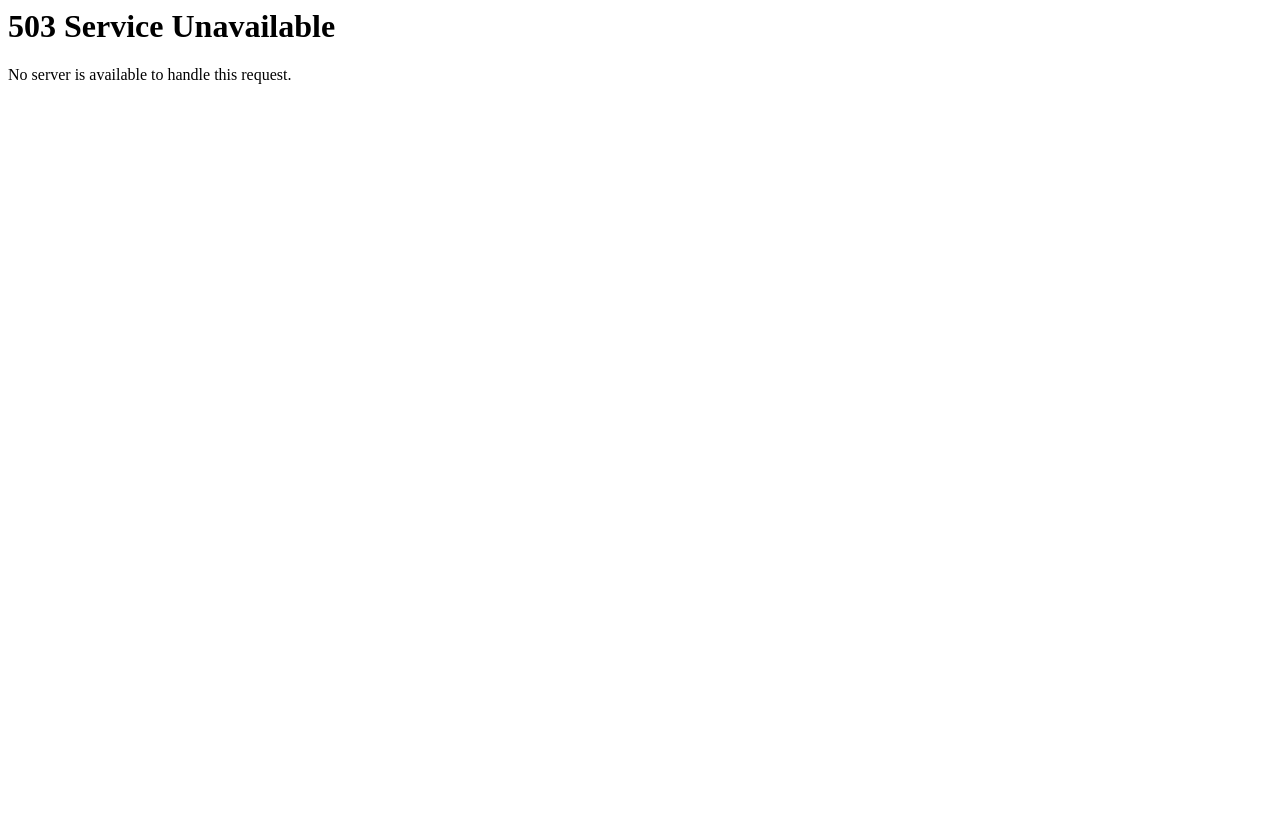Locate and extract the text of the main heading on the webpage.

503 Service Unavailable